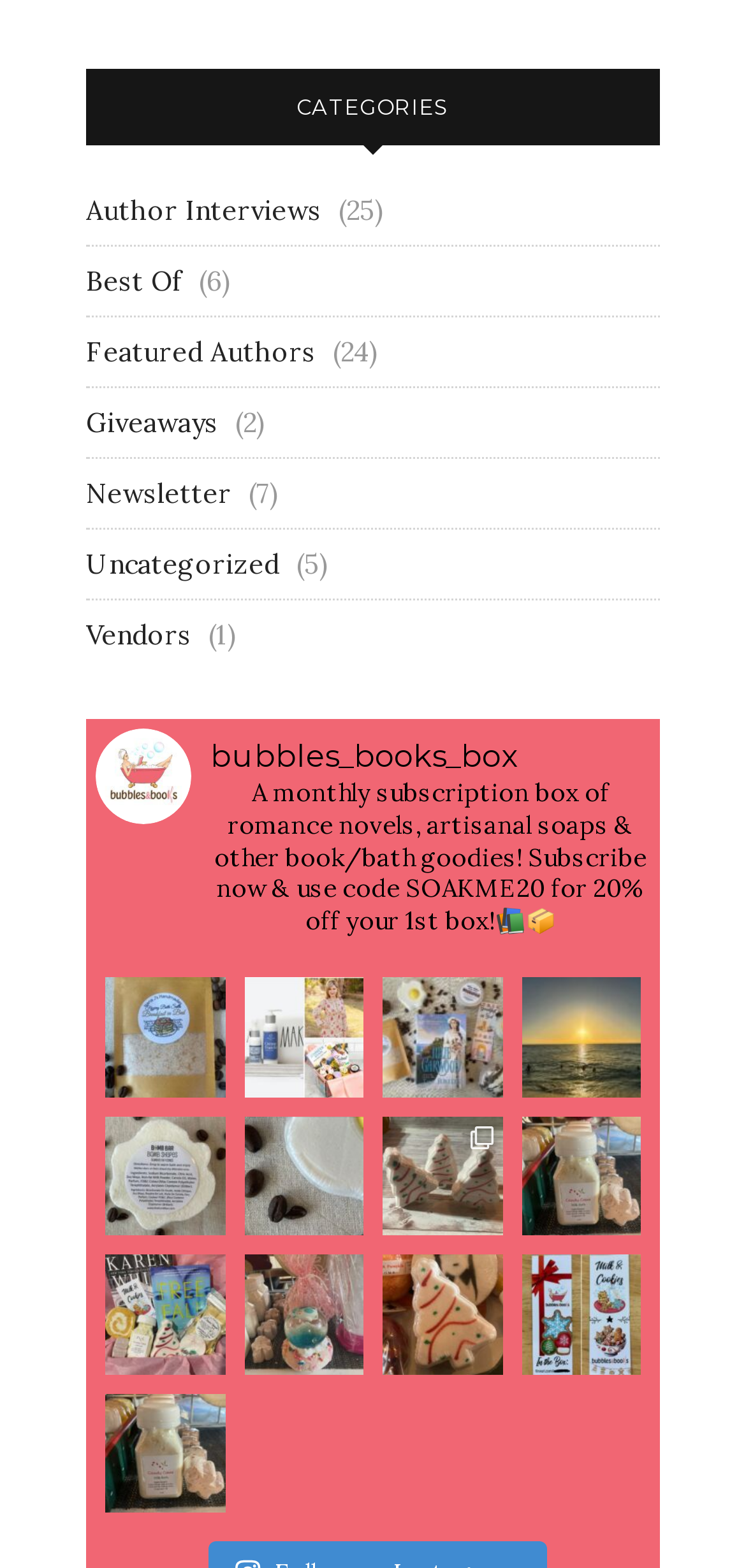Highlight the bounding box coordinates of the element you need to click to perform the following instruction: "Learn about 'Featured Authors'."

[0.115, 0.213, 0.423, 0.235]